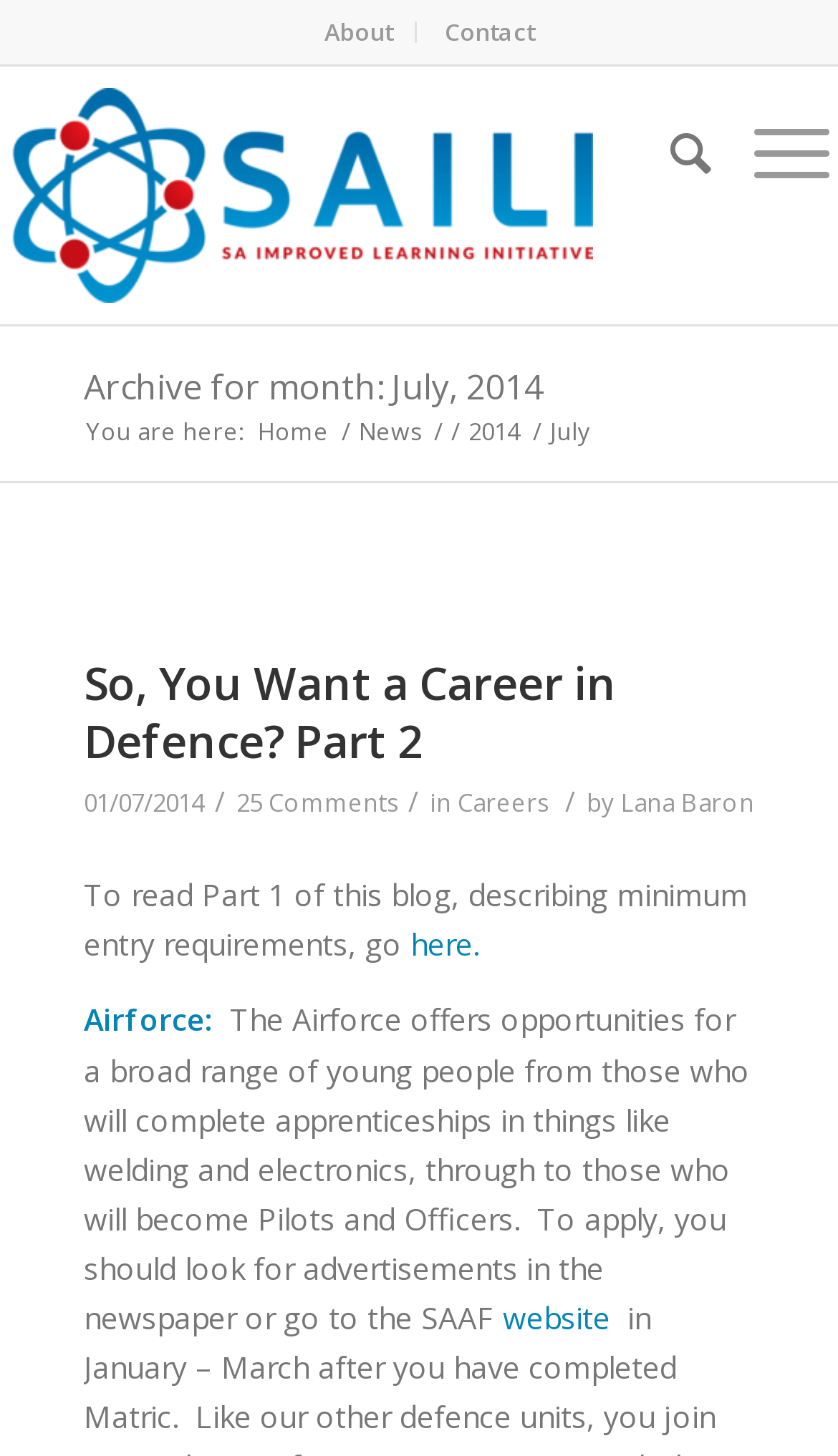By analyzing the image, answer the following question with a detailed response: What is the date of the latest article?

The date of the latest article 'So, You Want a Career in Defence? Part 2' is 01/07/2014 as indicated by the time element below the article title.